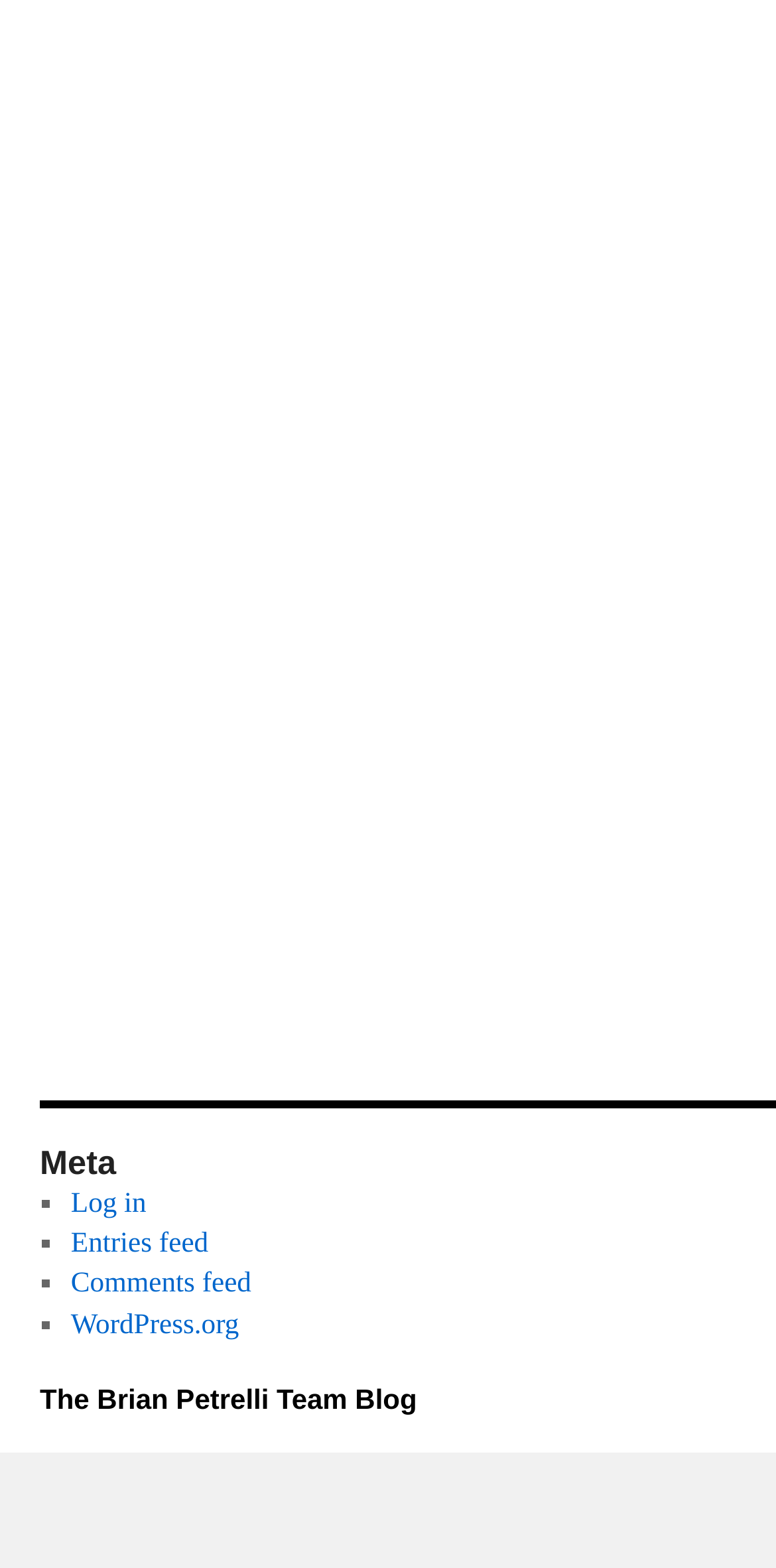Using the provided element description "Log in", determine the bounding box coordinates of the UI element.

[0.091, 0.806, 0.189, 0.826]